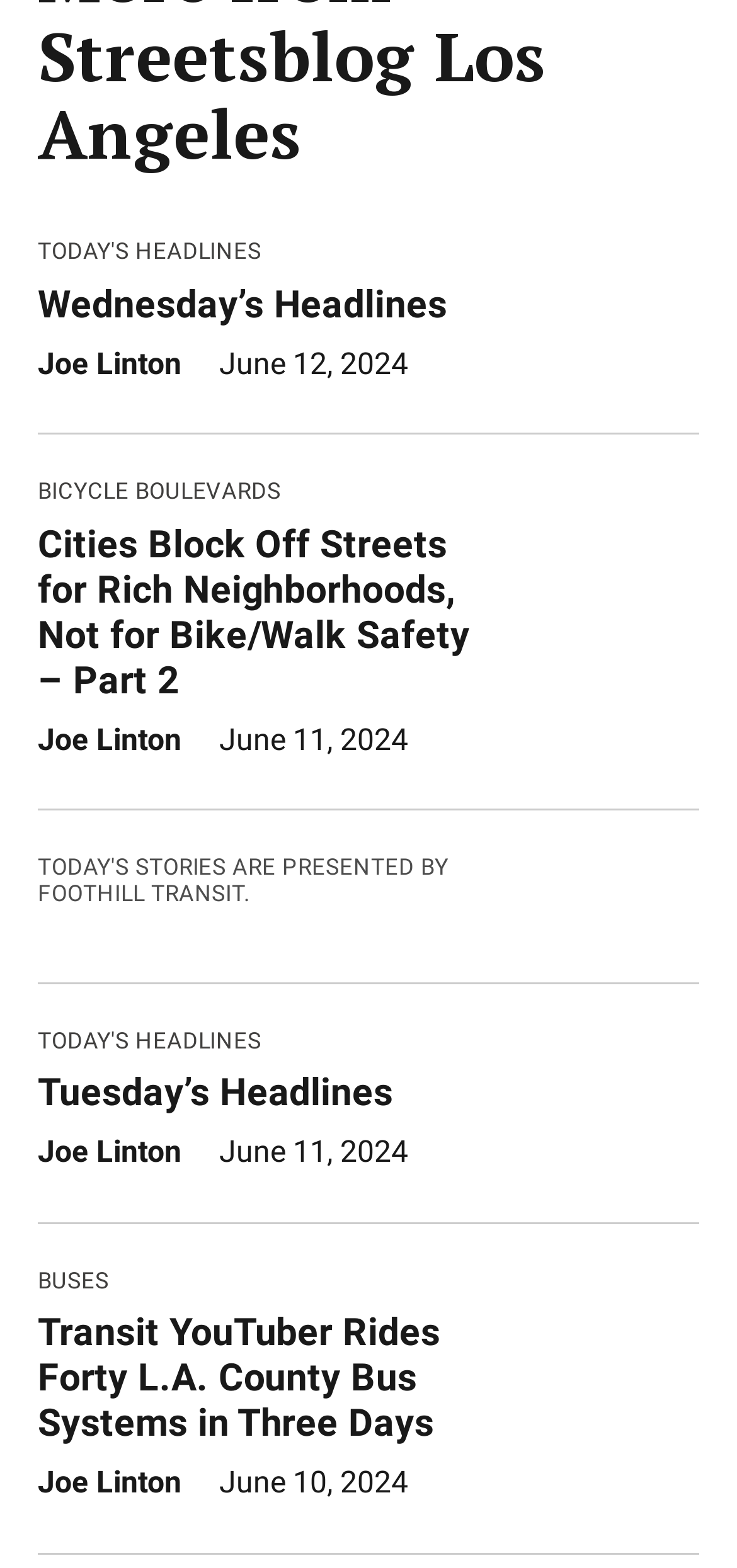Find the bounding box coordinates of the element you need to click on to perform this action: 'learn about bicycle boulevards'. The coordinates should be represented by four float values between 0 and 1, in the format [left, top, right, bottom].

[0.051, 0.307, 0.381, 0.322]